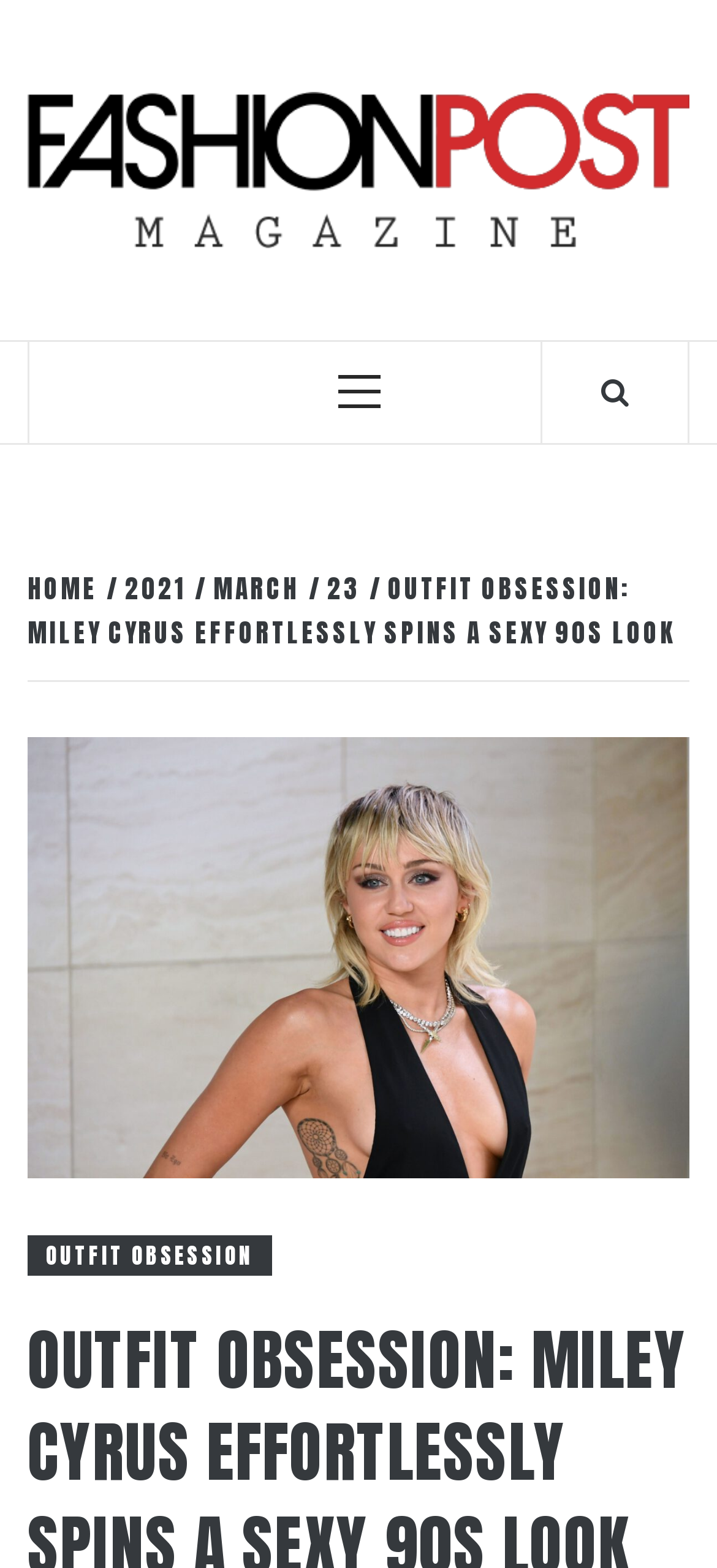Please specify the bounding box coordinates of the area that should be clicked to accomplish the following instruction: "go to Fashion Post Magazine homepage". The coordinates should consist of four float numbers between 0 and 1, i.e., [left, top, right, bottom].

[0.038, 0.059, 0.962, 0.158]